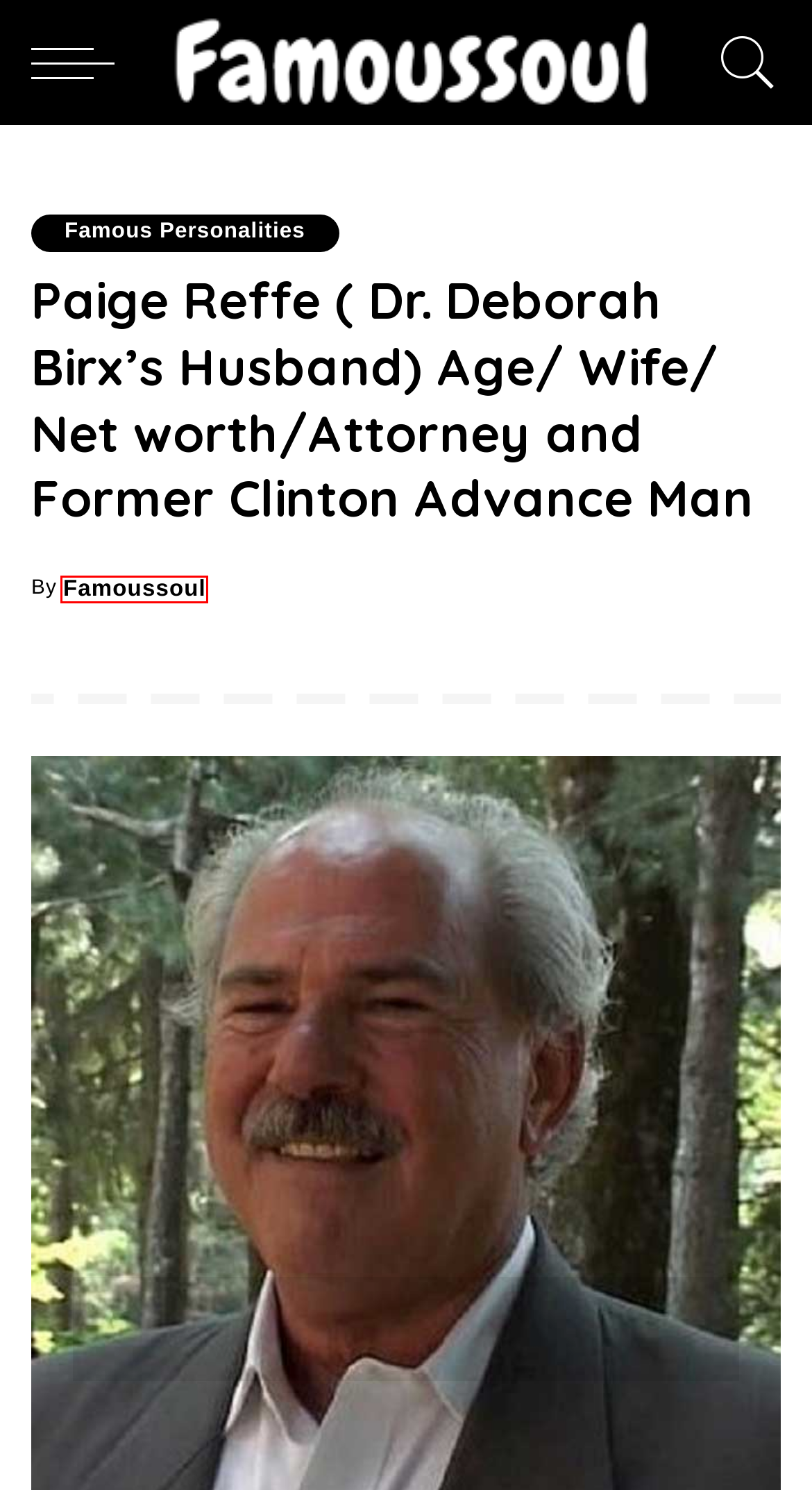Examine the screenshot of the webpage, which has a red bounding box around a UI element. Select the webpage description that best fits the new webpage after the element inside the red bounding box is clicked. Here are the choices:
A. Famoussoul » Famous Soul
B. Famous Personalities Archives » Famous Soul
C. Pat McConaughey (Matthew McConaughey's brother) Age/ Wife/ Family/ Net worth/ Career and Facts
D. Famoussoul.com » Biography of Famous People
E. DMCA » Famous Soul
F. James Heltibridle Age/ Car Accident/ Death at 27/ The Walking Dead/ Career/ Net worth and Facts
G. Contact Us » Famous Soul
H. Robert Luke Yunaska (Eric Trump's father-in-law) Age/ Kids/ Net worth/ Career and Facts

A